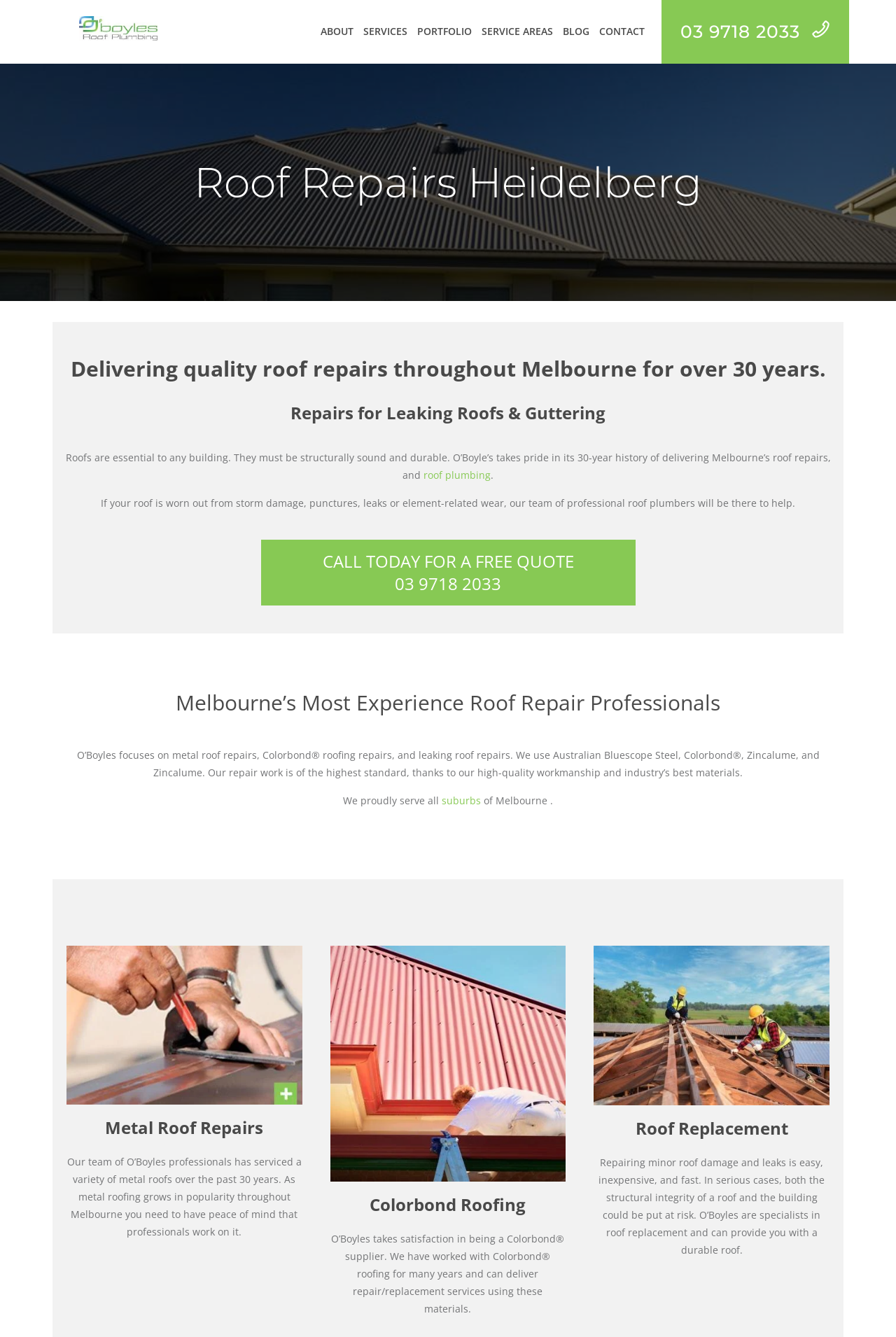Show the bounding box coordinates of the region that should be clicked to follow the instruction: "Click the 'ABOUT' link."

[0.352, 0.0, 0.4, 0.047]